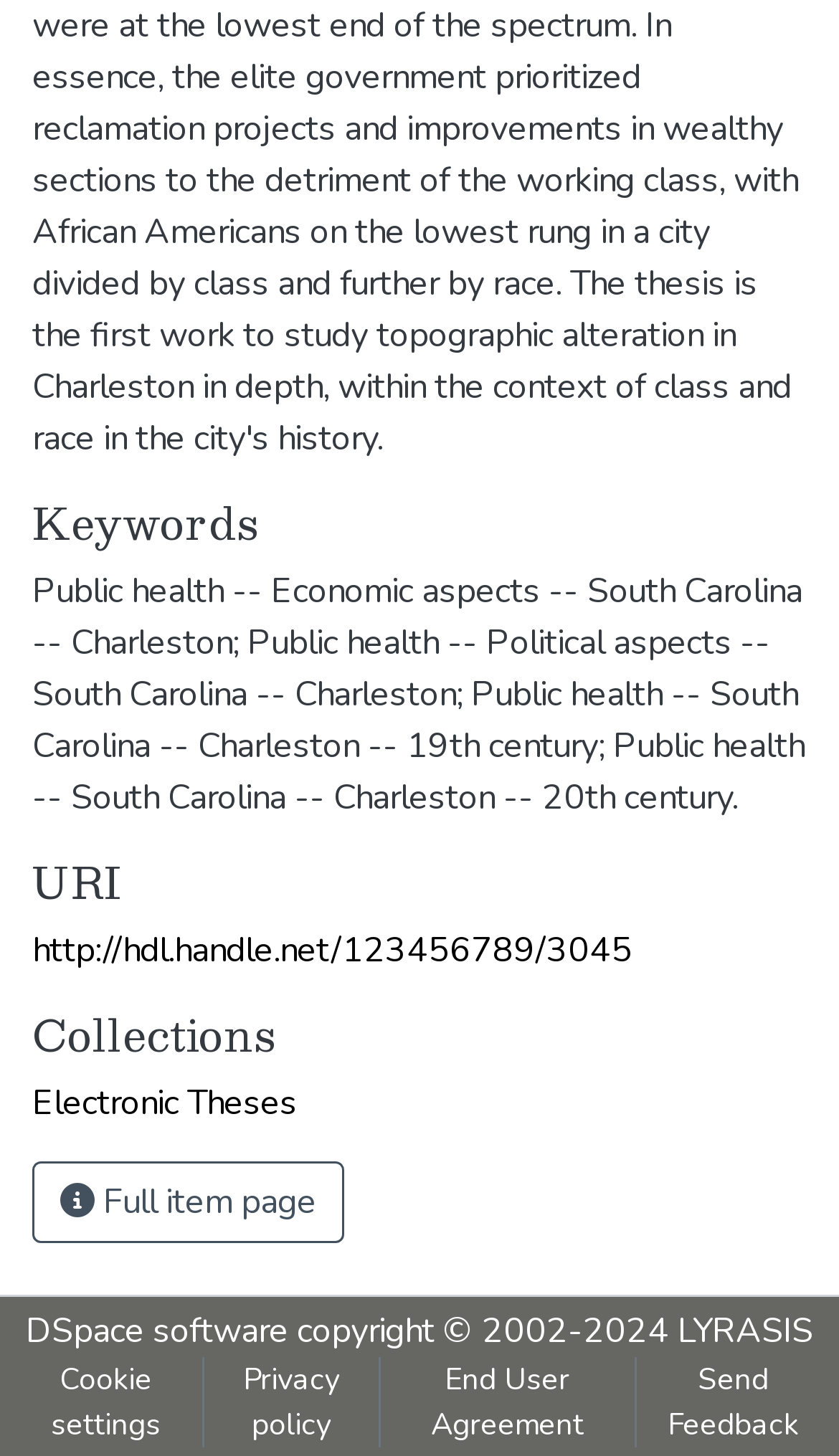What is the type of the 'Electronic Theses' link? Examine the screenshot and reply using just one word or a brief phrase.

Collection